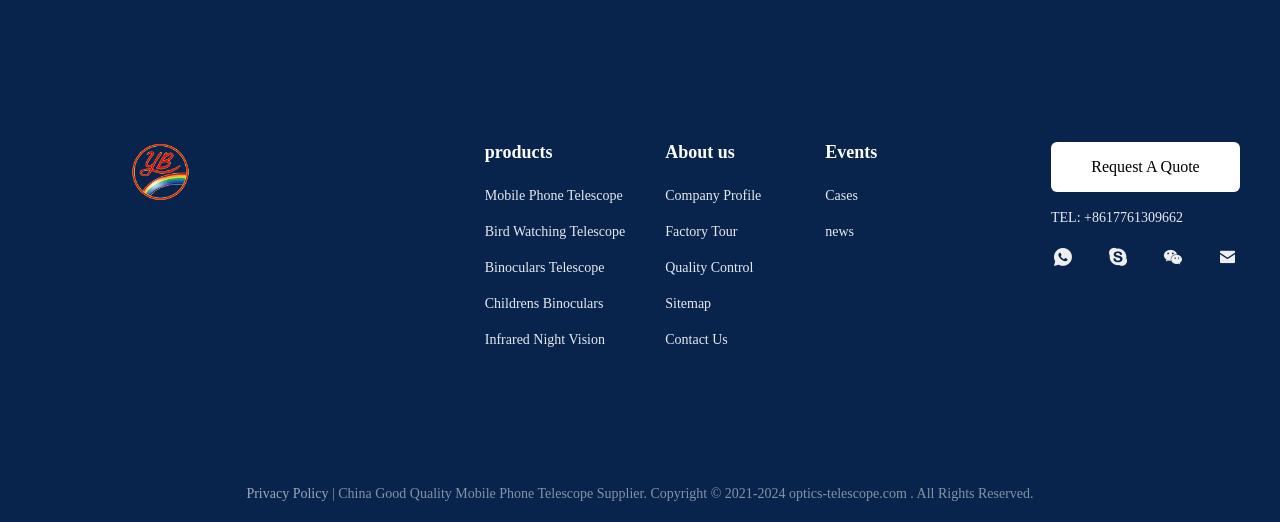Locate the bounding box of the UI element defined by this description: "Cases". The coordinates should be given as four float numbers between 0 and 1, formatted as [left, top, right, bottom].

[0.645, 0.351, 0.738, 0.4]